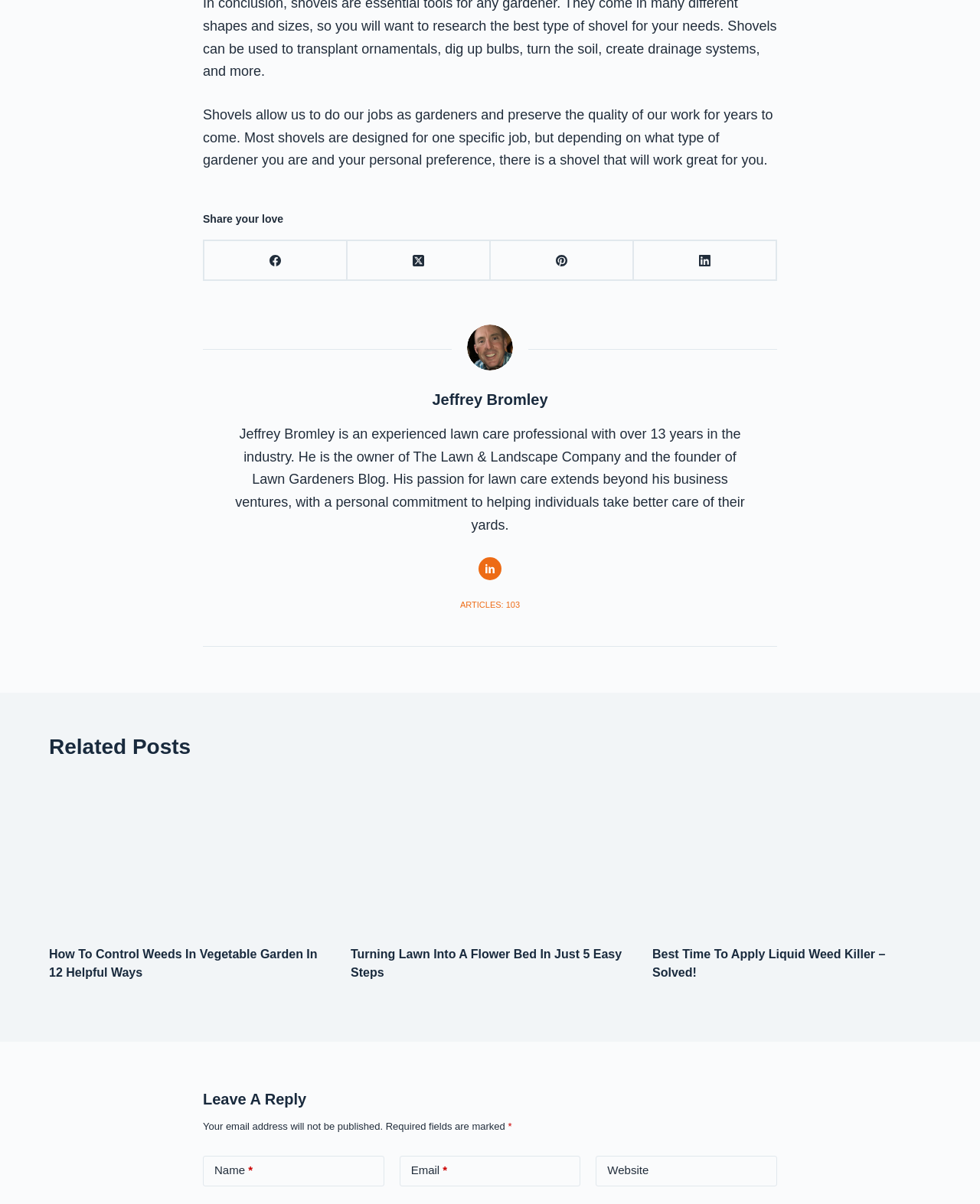How many related posts are there?
Based on the image, provide your answer in one word or phrase.

3